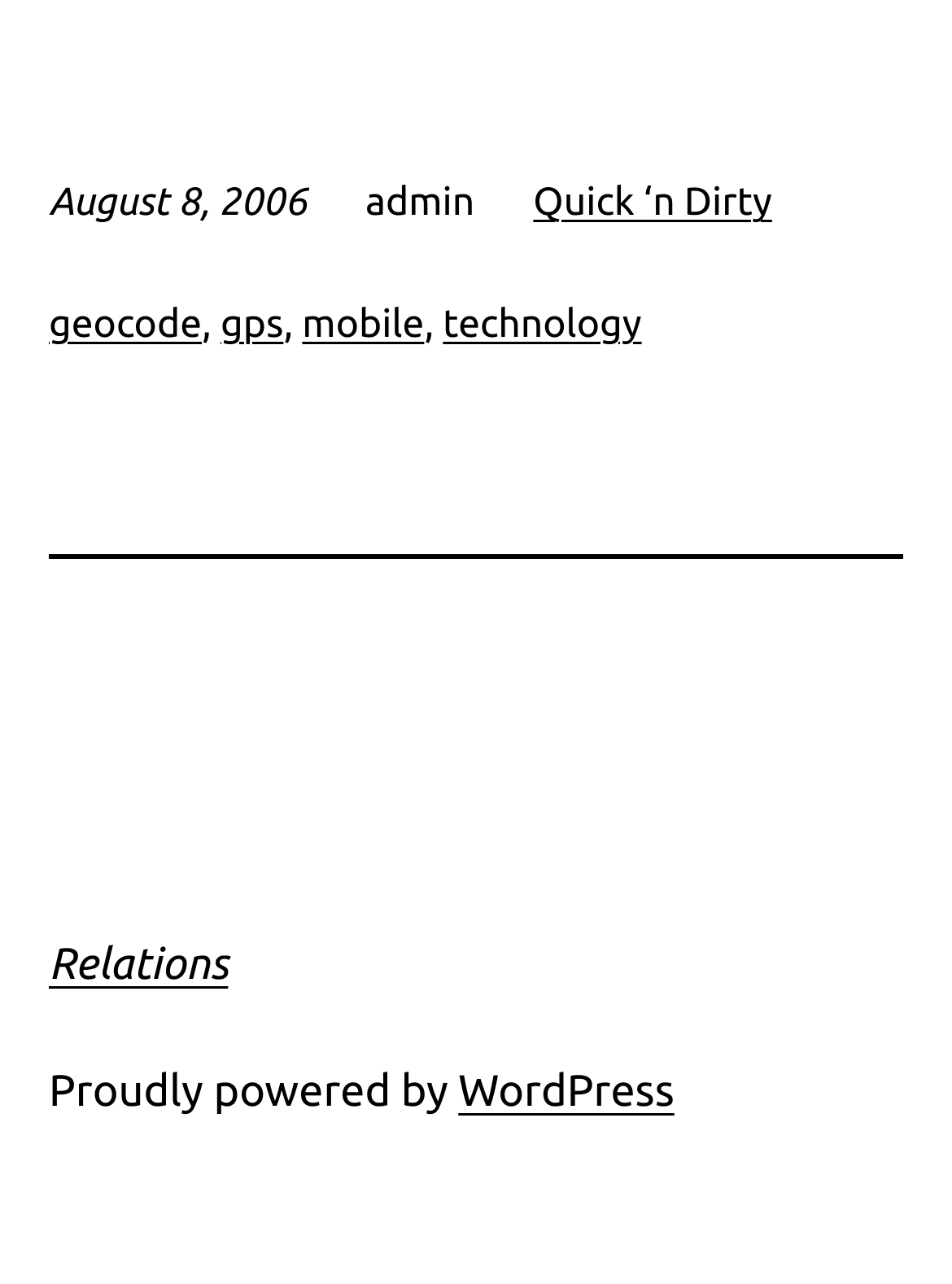Analyze the image and answer the question with as much detail as possible: 
What is the purpose of the horizontal separator on the webpage?

The horizontal separator is present on the webpage to separate the top section containing links and the bottom section containing the platform information. It is an element with an 'orientation: horizontal' attribute.